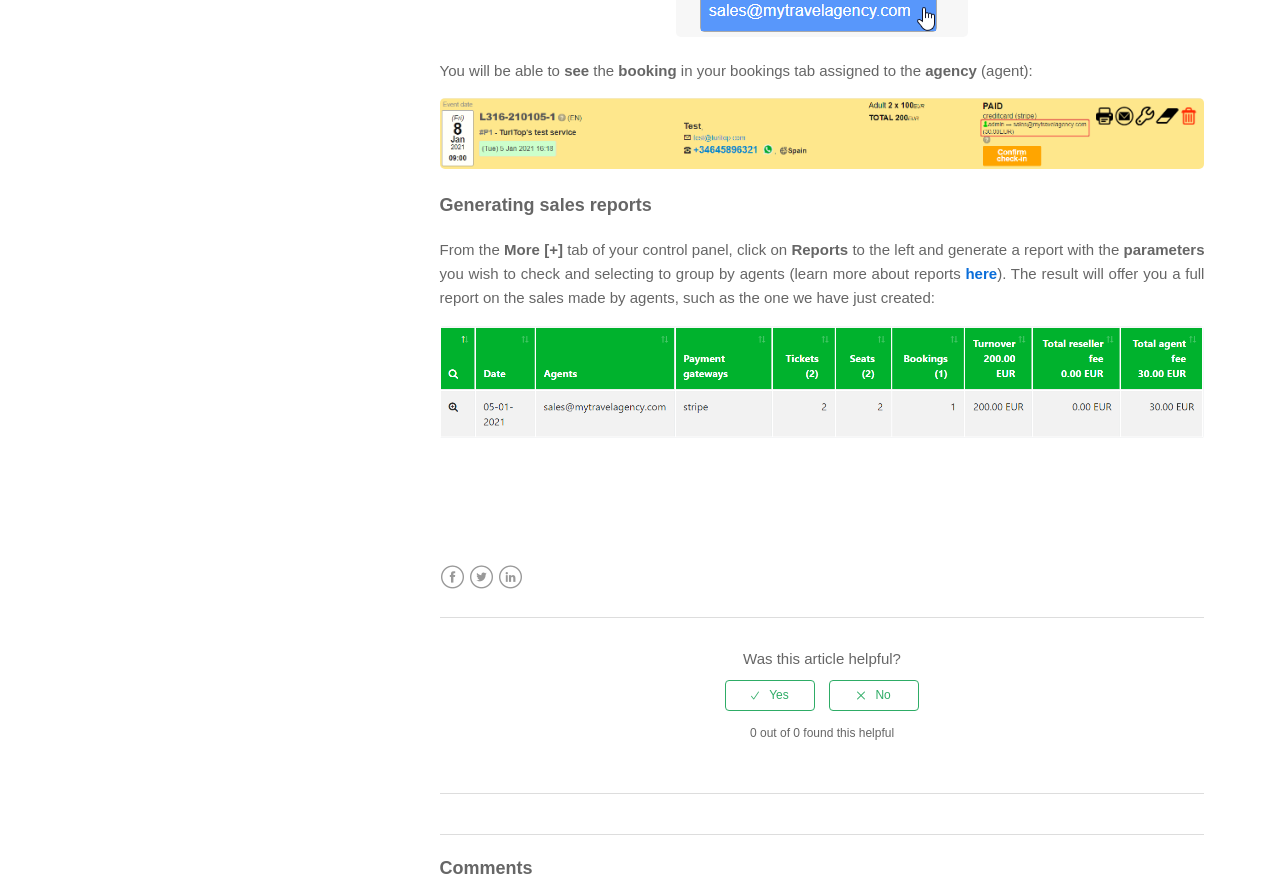Find the bounding box of the element with the following description: "title="Yes"". The coordinates must be four float numbers between 0 and 1, formatted as [left, top, right, bottom].

[0.566, 0.765, 0.637, 0.799]